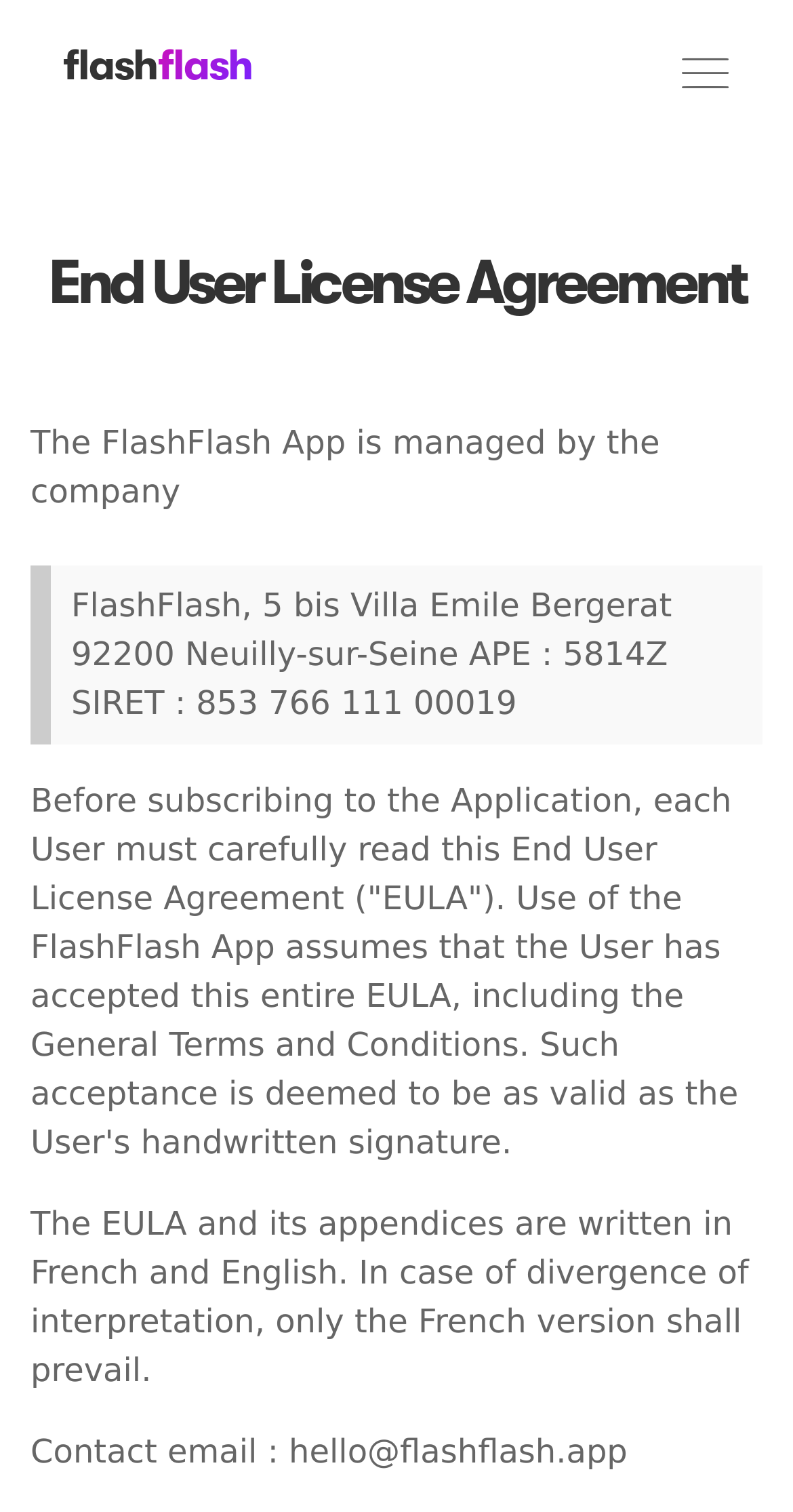Use a single word or phrase to respond to the question:
What language prevails in case of divergence of interpretation?

French